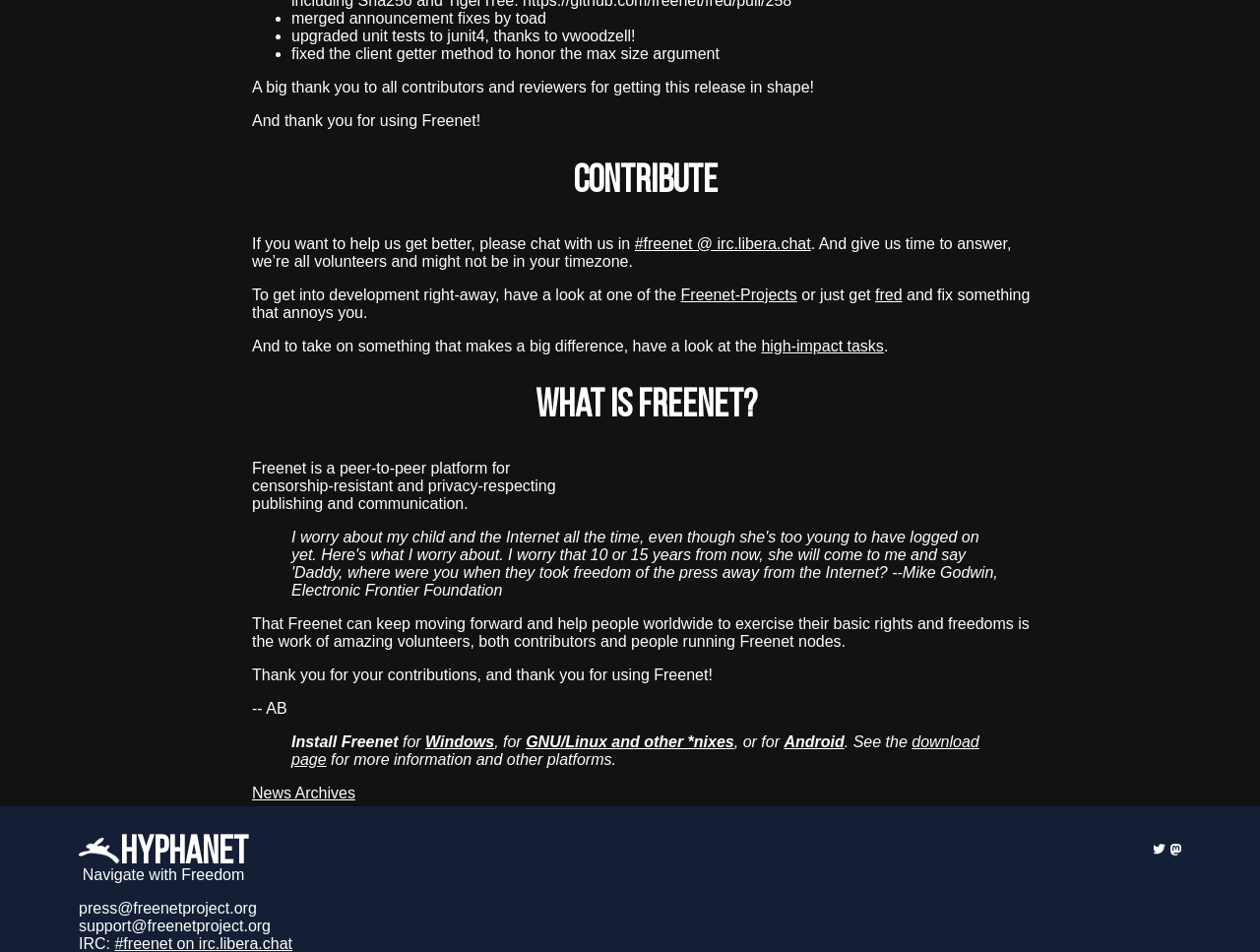Can you give a detailed response to the following question using the information from the image? What is Freenet?

Based on the webpage content, Freenet is described as a peer-to-peer platform for censorship-resistant and privacy-respecting publishing and communication.